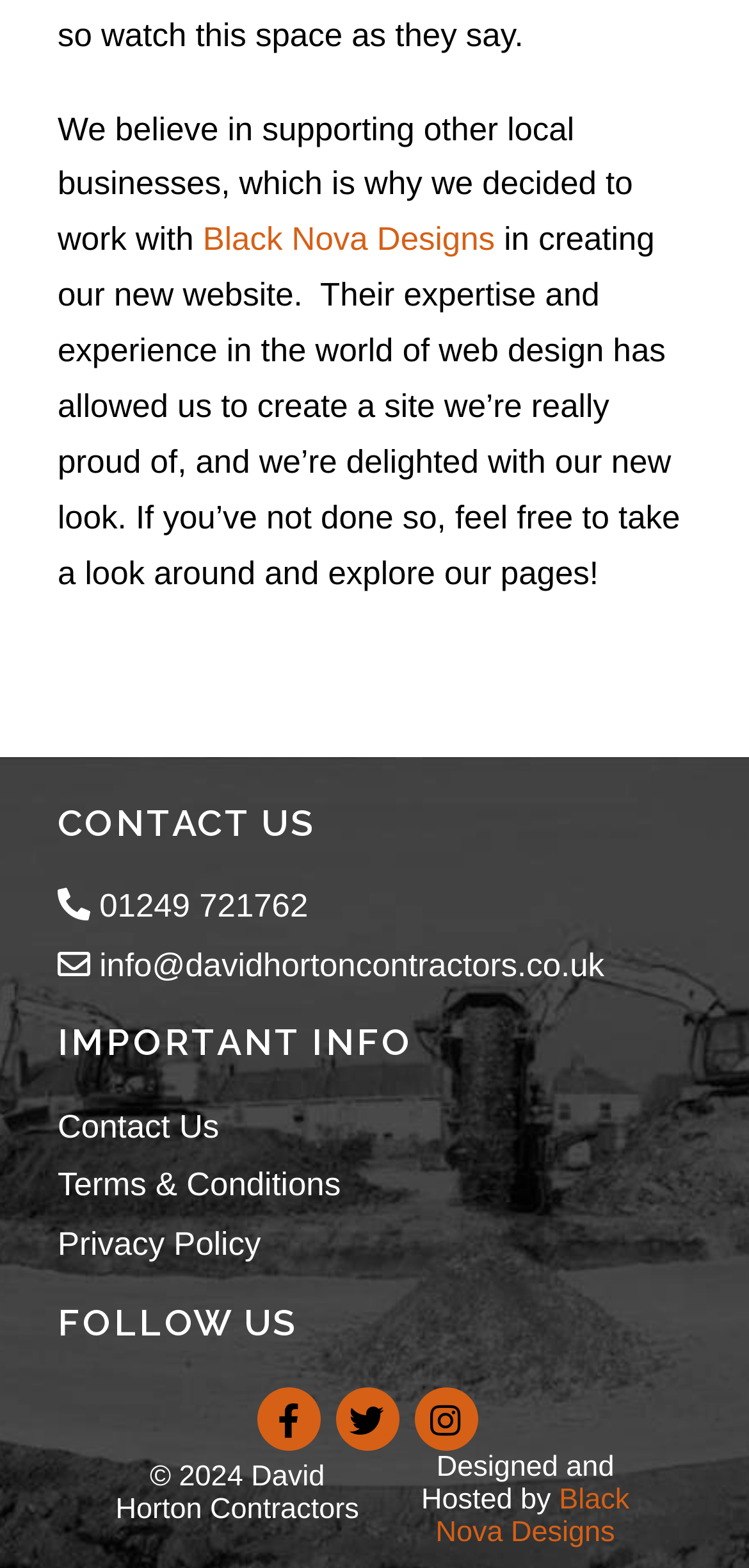Give a one-word or short phrase answer to this question: 
Who designed and hosted the website?

Black Nova Designs